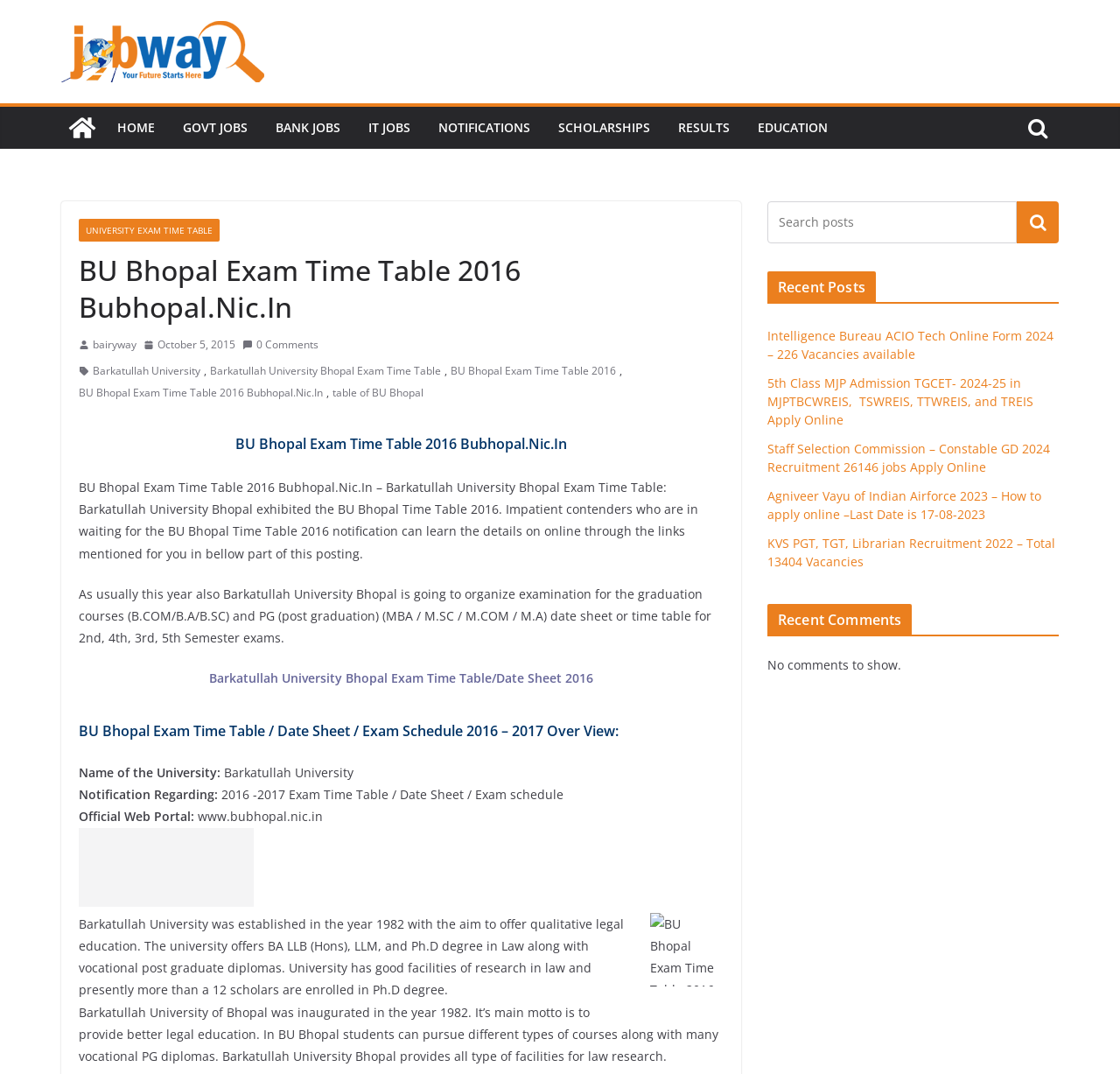Using the description: "parent_node: Search name="s" placeholder="Search posts"", identify the bounding box of the corresponding UI element in the screenshot.

[0.685, 0.187, 0.908, 0.227]